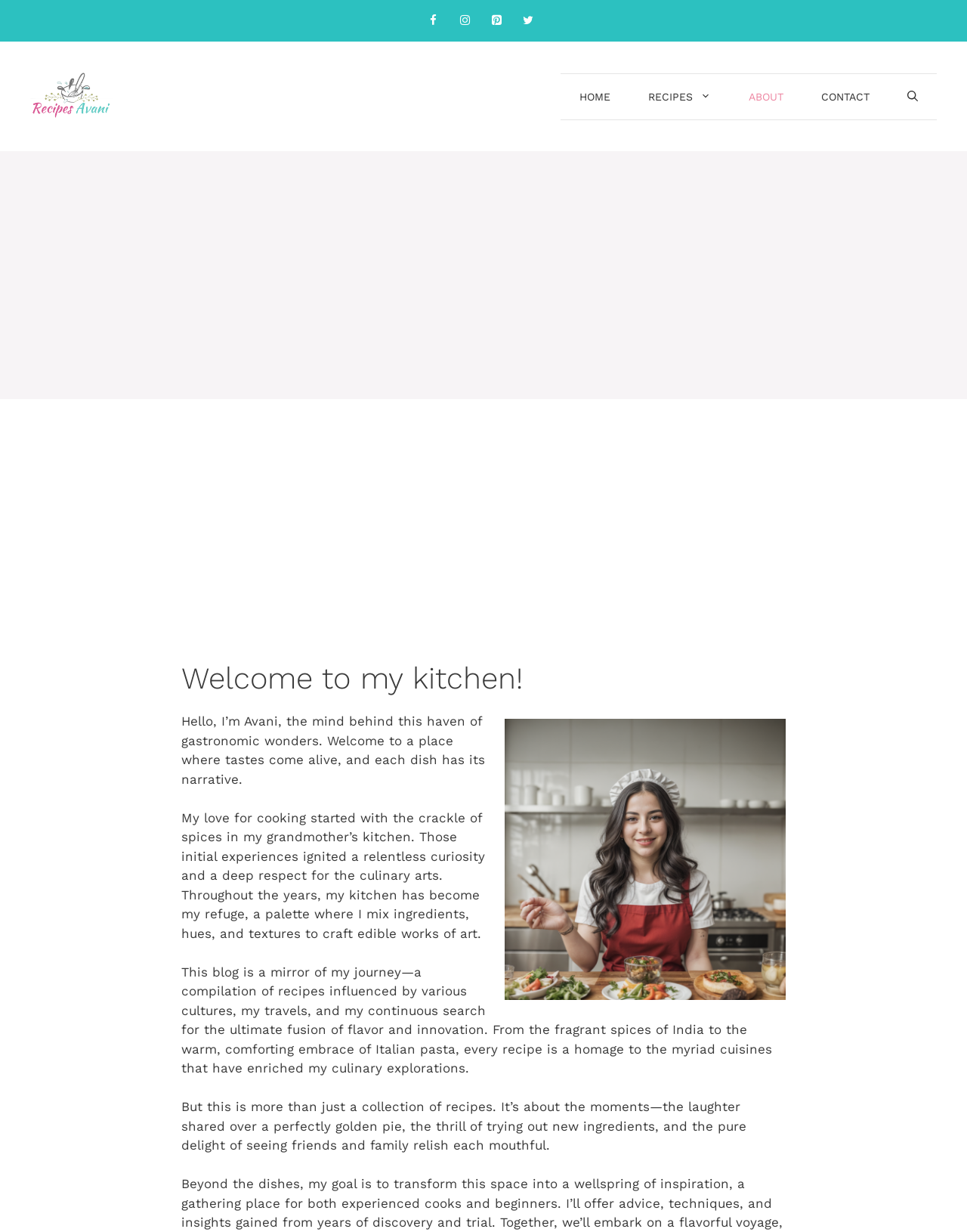What is the purpose of the blog?
Please give a detailed and elaborate answer to the question.

The purpose of the blog is to share recipes and the author's culinary journey, as mentioned in the text, 'This blog is a mirror of my journey—a compilation of recipes influenced by various cultures, my travels, and my continuous search for the ultimate fusion of flavor and innovation.'